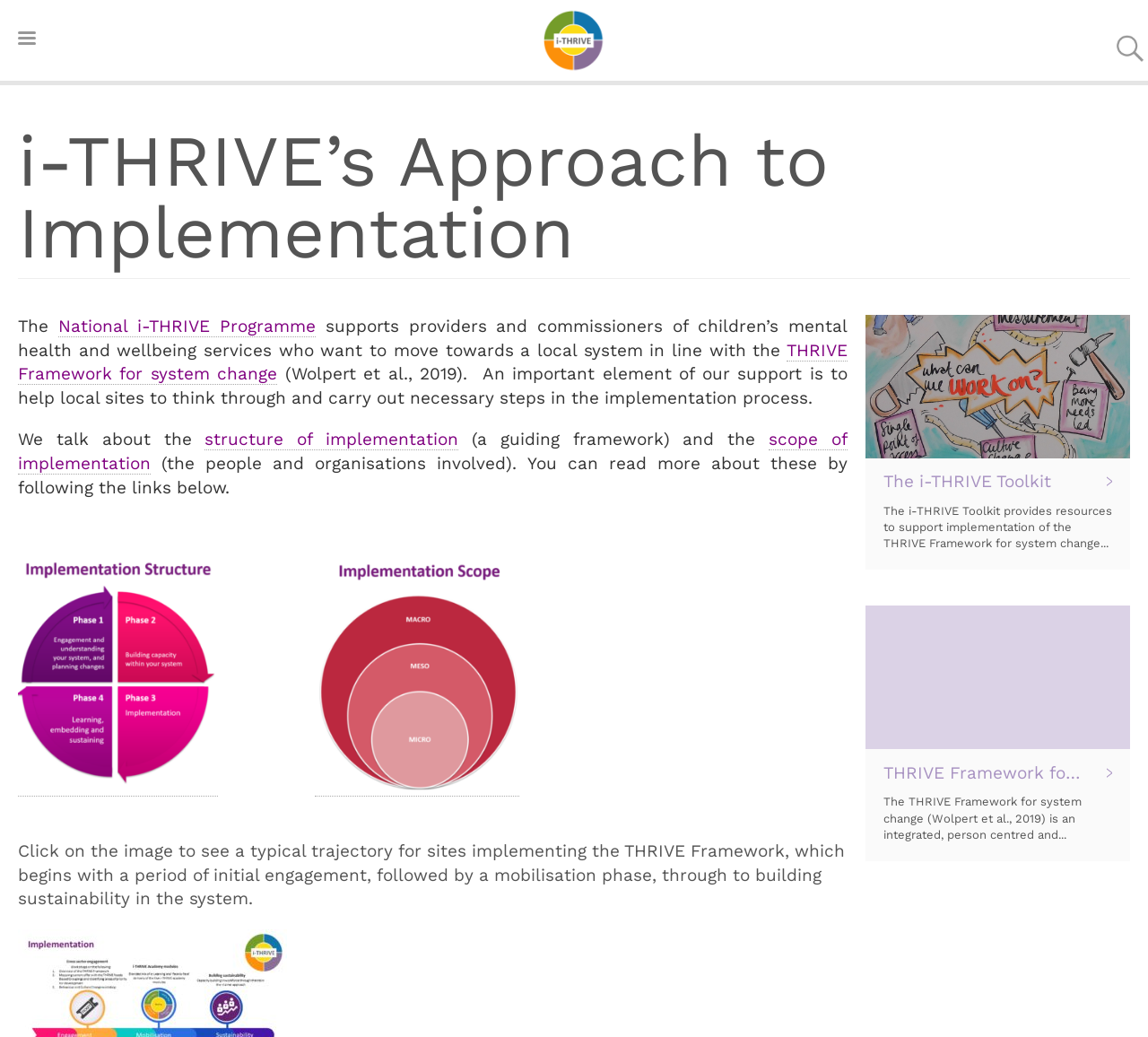Using the provided description structure of implementation, find the bounding box coordinates for the UI element. Provide the coordinates in (top-left x, top-left y, bottom-right x, bottom-right y) format, ensuring all values are between 0 and 1.

[0.178, 0.414, 0.399, 0.435]